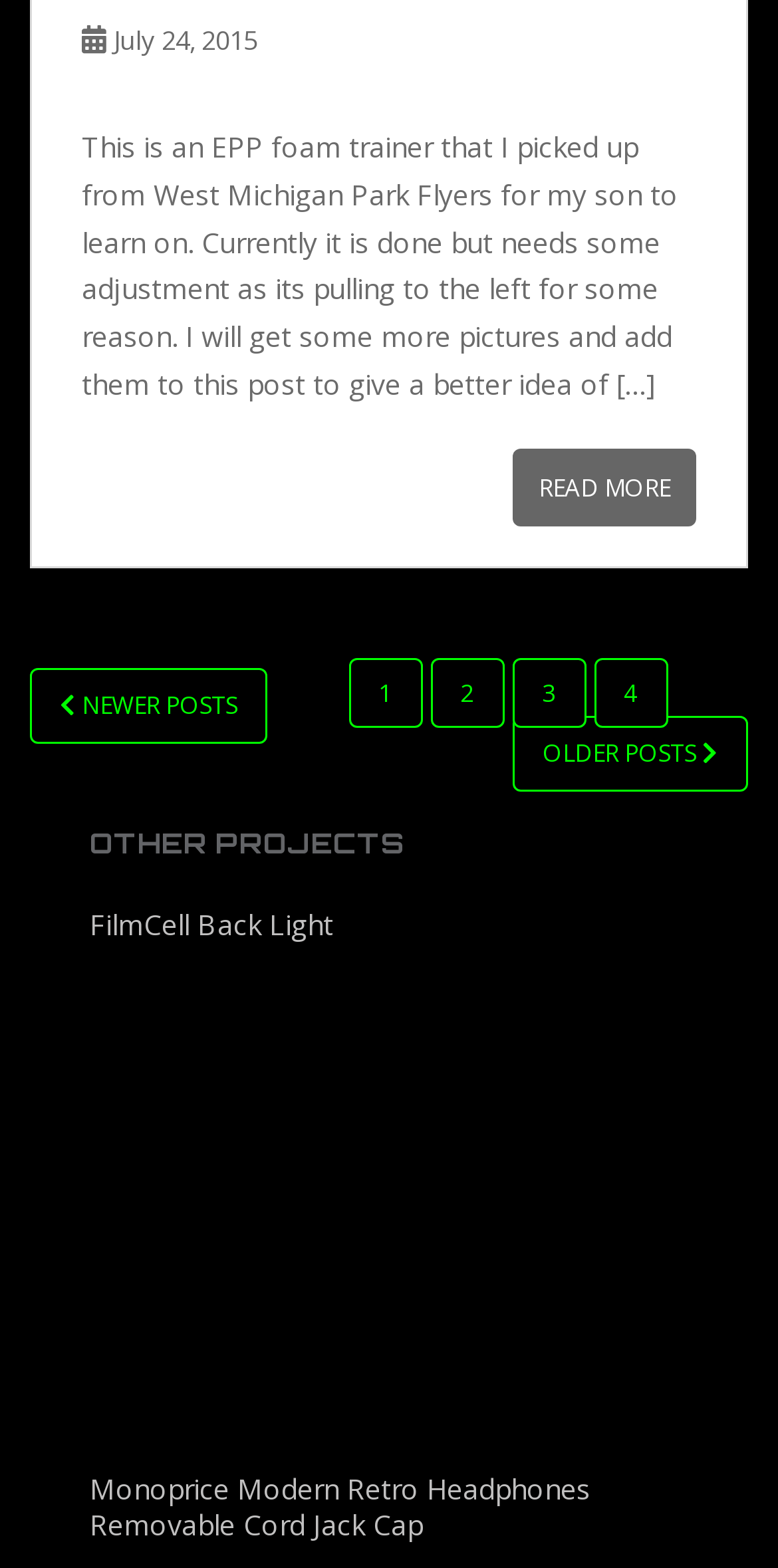Please find the bounding box coordinates of the element that needs to be clicked to perform the following instruction: "Click on the 'READ MORE' link". The bounding box coordinates should be four float numbers between 0 and 1, represented as [left, top, right, bottom].

[0.659, 0.286, 0.895, 0.336]